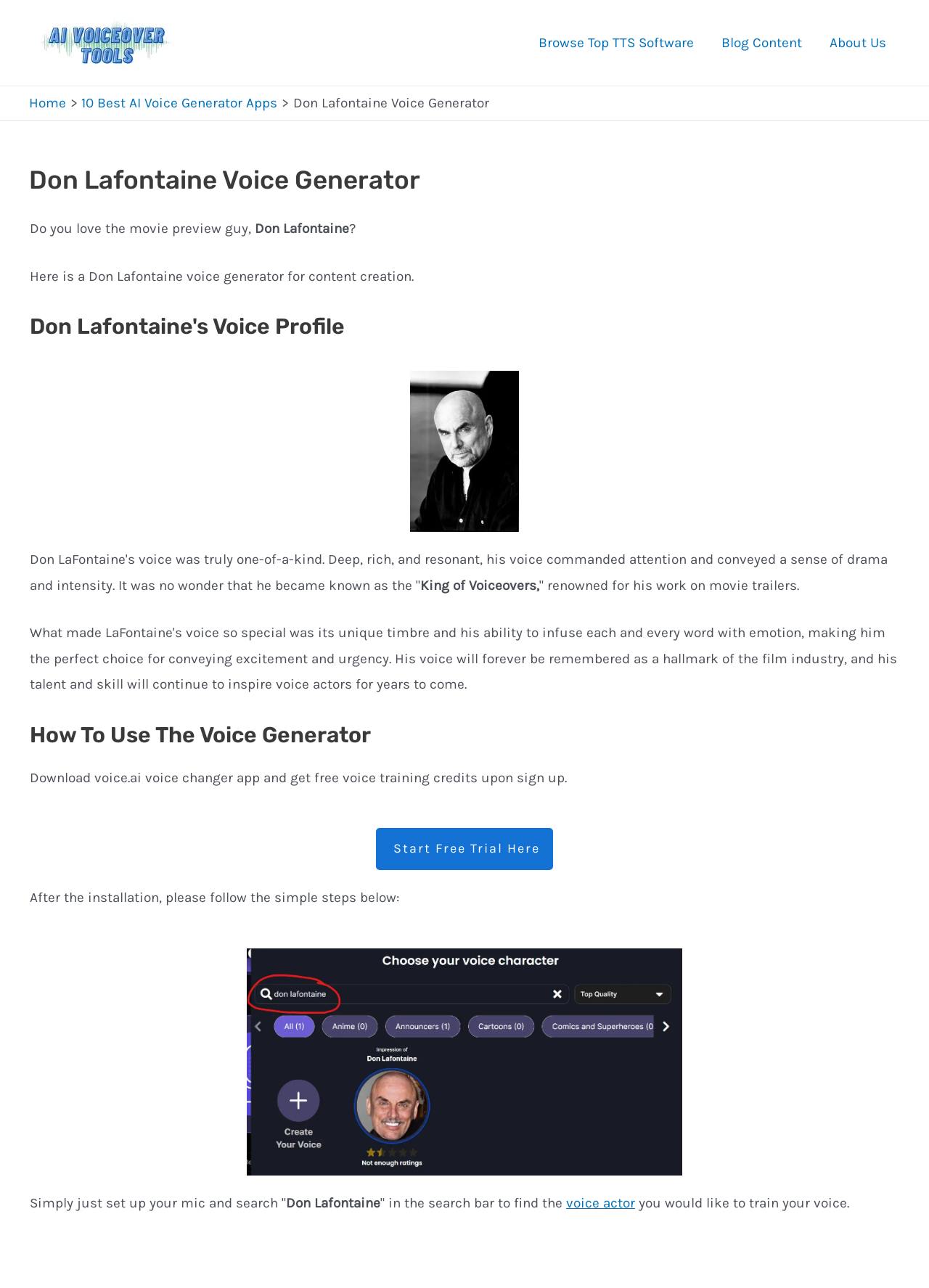Determine the webpage's heading and output its text content.

Don Lafontaine Voice Generator